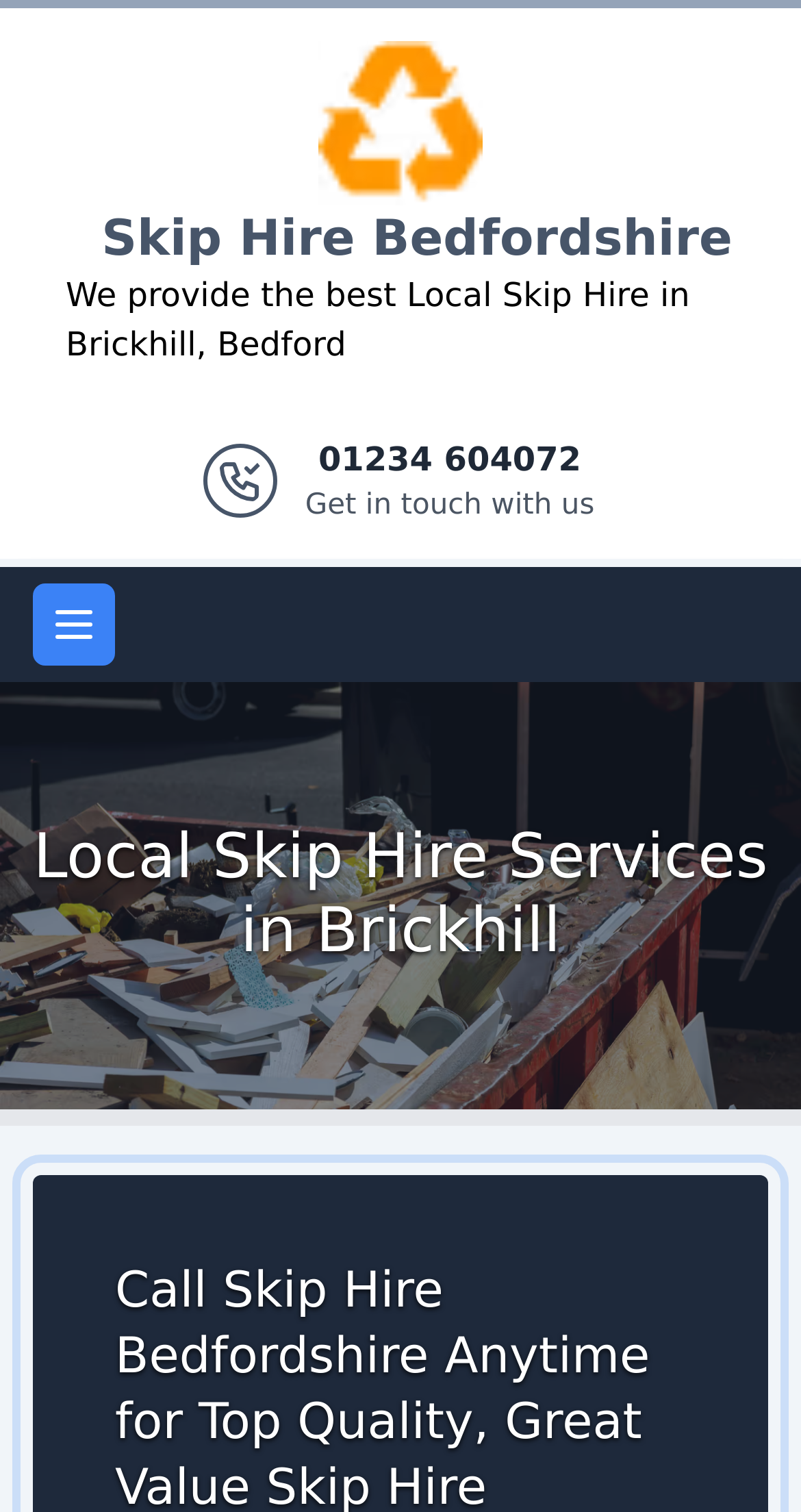Given the description "Open main menu", determine the bounding box of the corresponding UI element.

[0.041, 0.386, 0.144, 0.44]